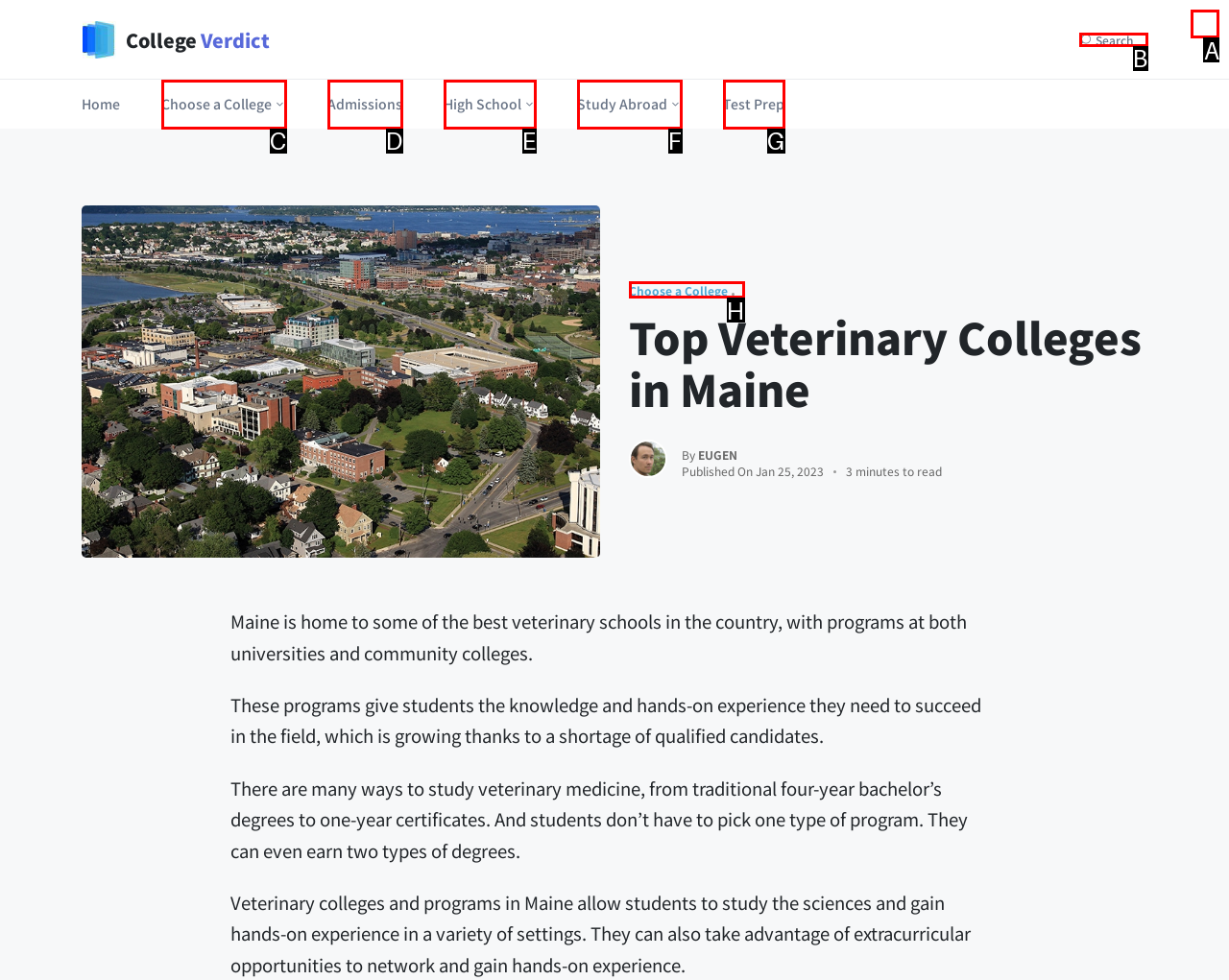Tell me which one HTML element I should click to complete the following instruction: Explore how the therapist works
Answer with the option's letter from the given choices directly.

None